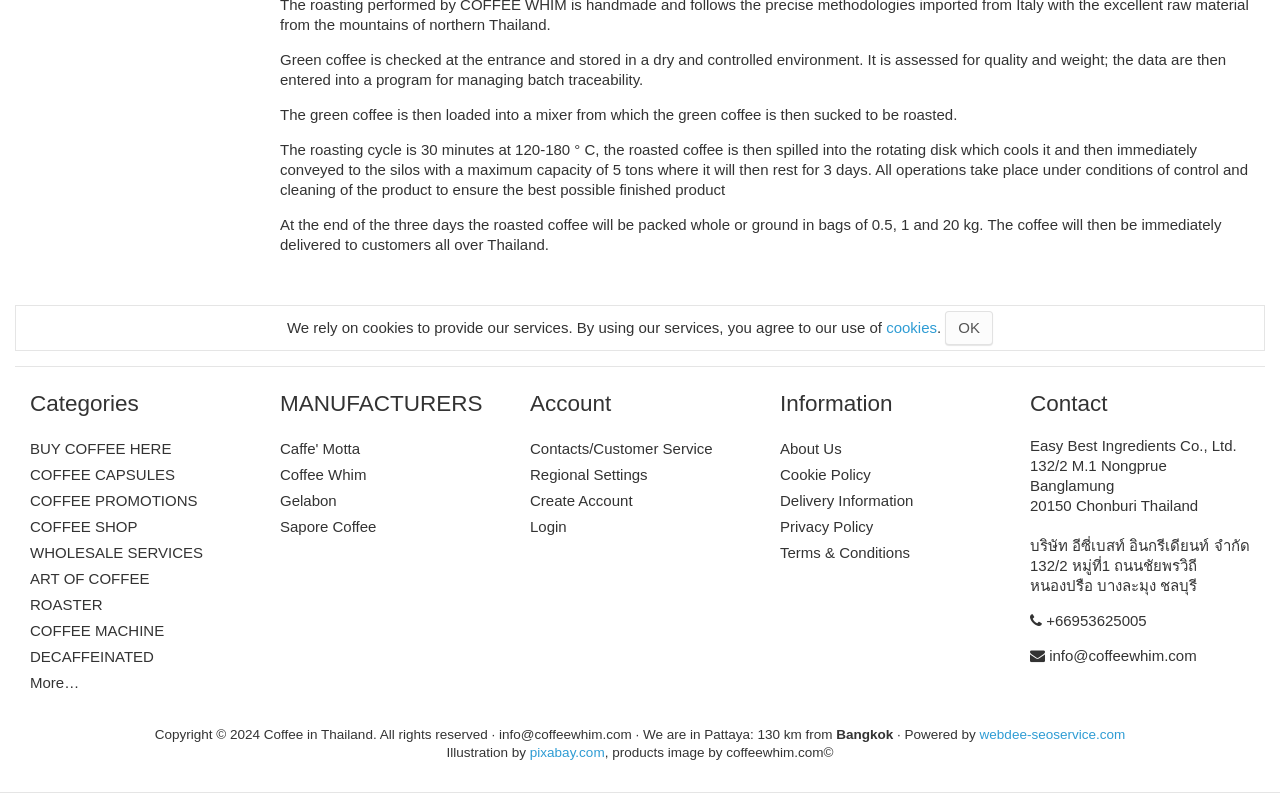Please provide the bounding box coordinates for the element that needs to be clicked to perform the following instruction: "Click on About Us". The coordinates should be given as four float numbers between 0 and 1, i.e., [left, top, right, bottom].

[0.609, 0.555, 0.658, 0.577]